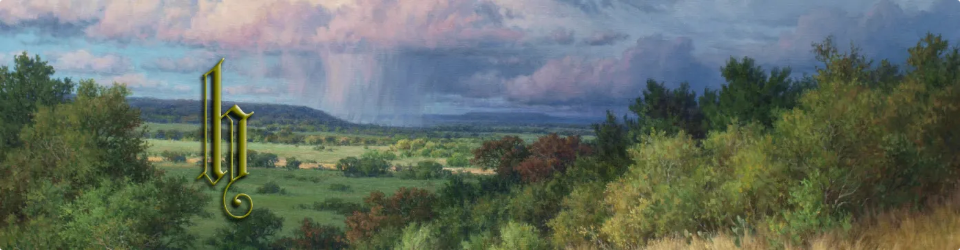Give a one-word or short-phrase answer to the following question: 
What is the color of the stylized letter 'h'?

Golden